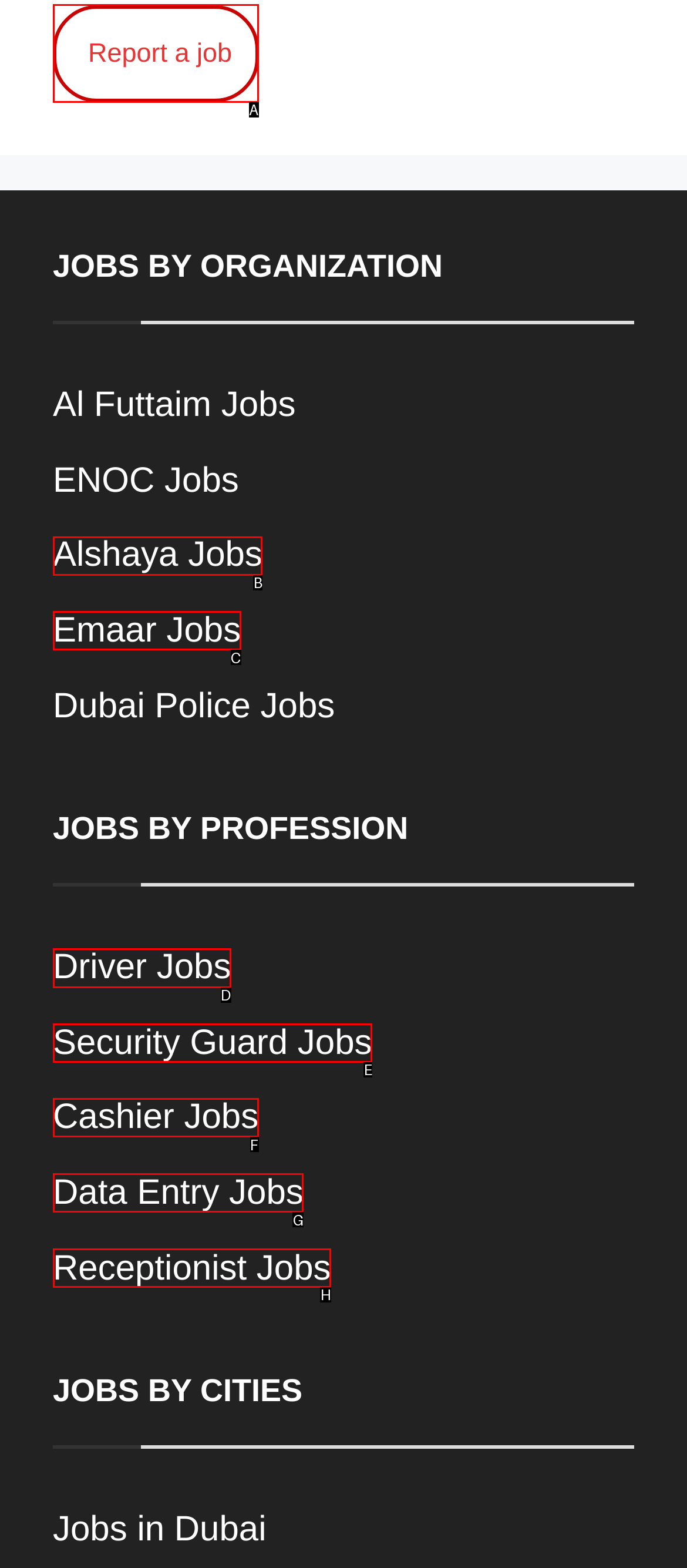Choose the letter of the option that needs to be clicked to perform the task: Explore Driver Jobs. Answer with the letter.

D